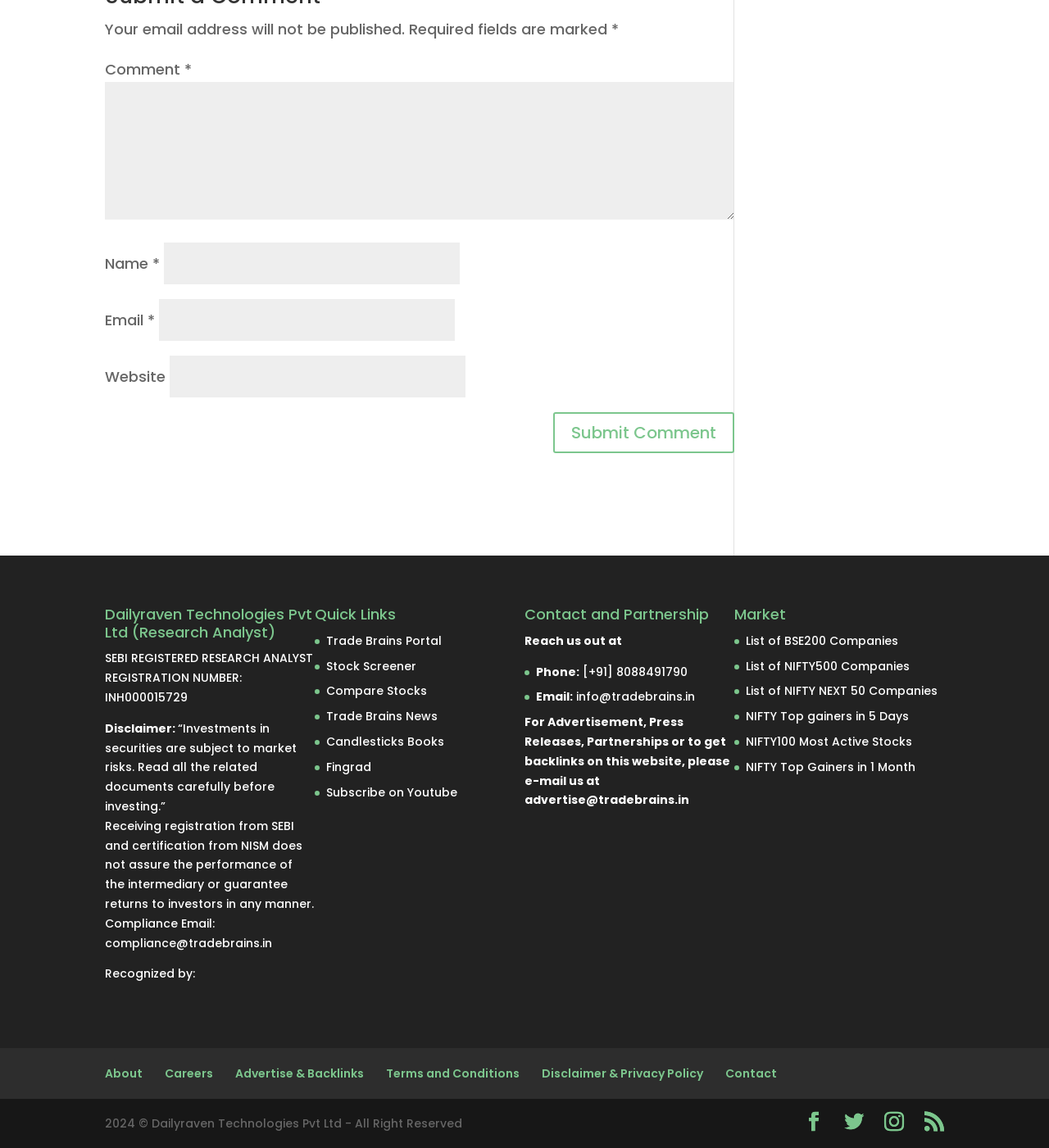Provide the bounding box coordinates of the UI element that matches the description: "name="submit" value="Submit Comment"".

[0.527, 0.359, 0.7, 0.395]